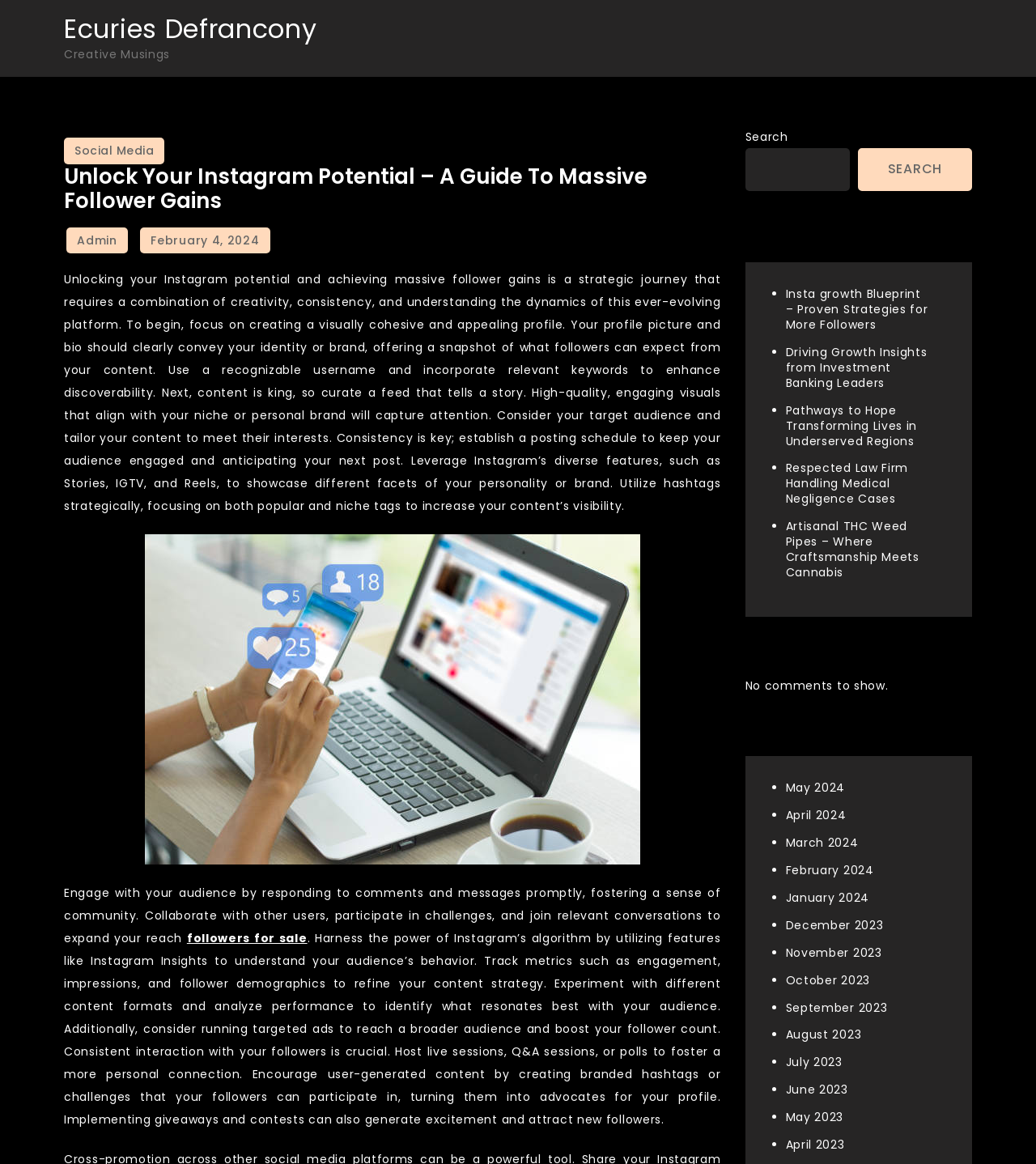Determine and generate the text content of the webpage's headline.

Unlock Your Instagram Potential – A Guide To Massive Follower Gains